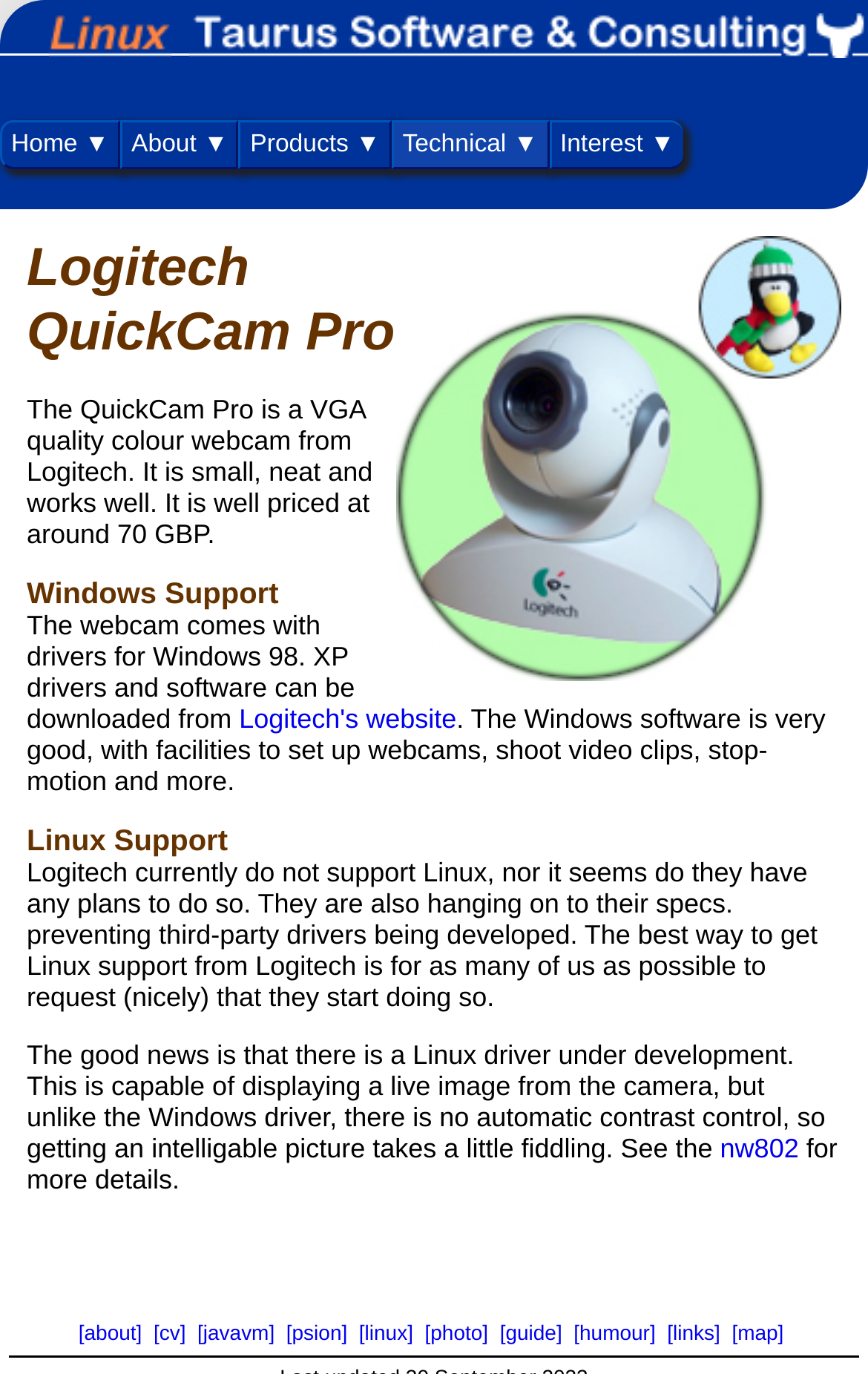Locate the bounding box coordinates of the clickable region to complete the following instruction: "Click the Home link."

[0.0, 0.087, 0.139, 0.123]